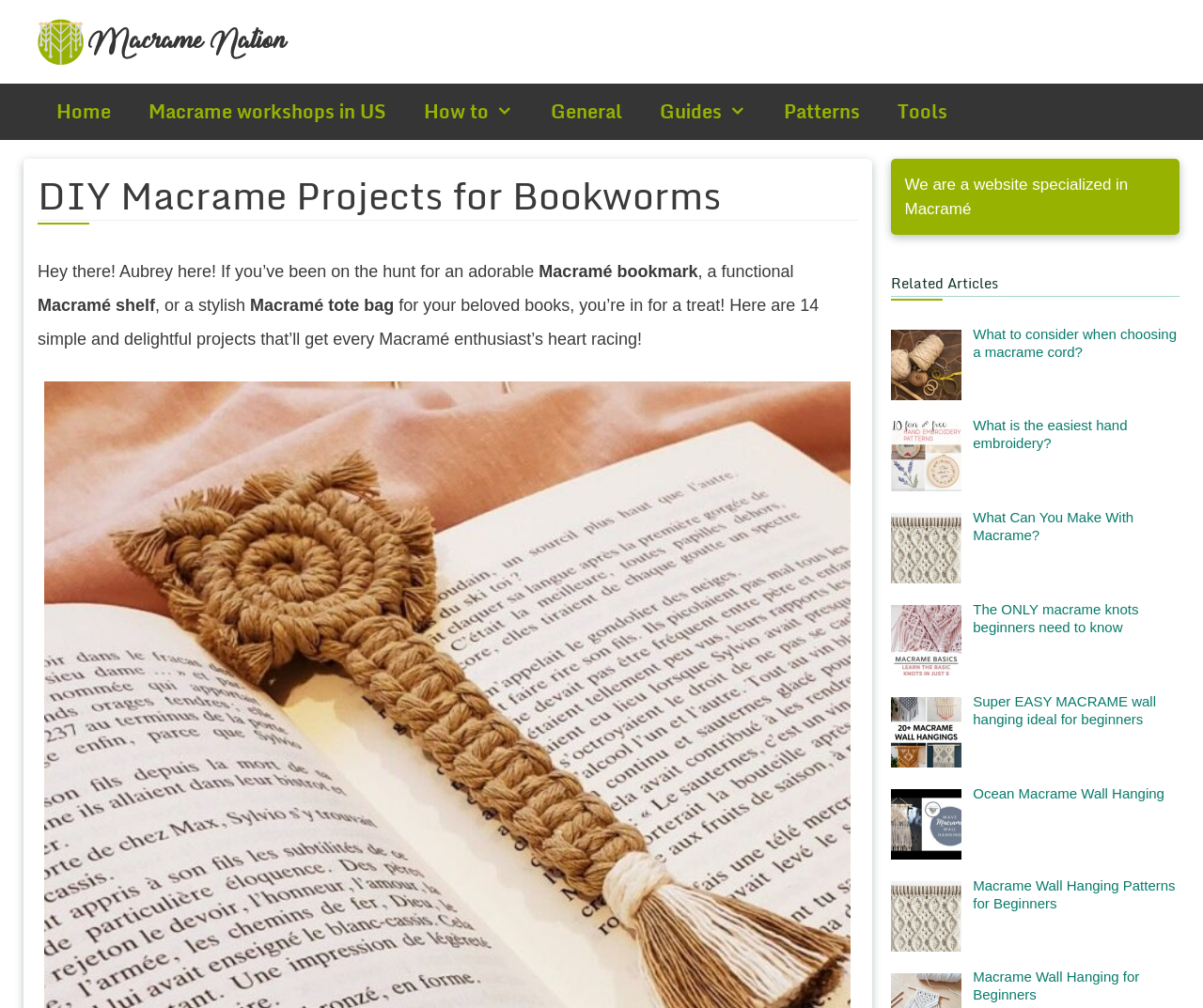Who is the author of the webpage?
Please answer the question with a detailed and comprehensive explanation.

The author of the webpage is Aubrey, as indicated by the text 'Hey there! Aubrey here!' at the beginning of the webpage.